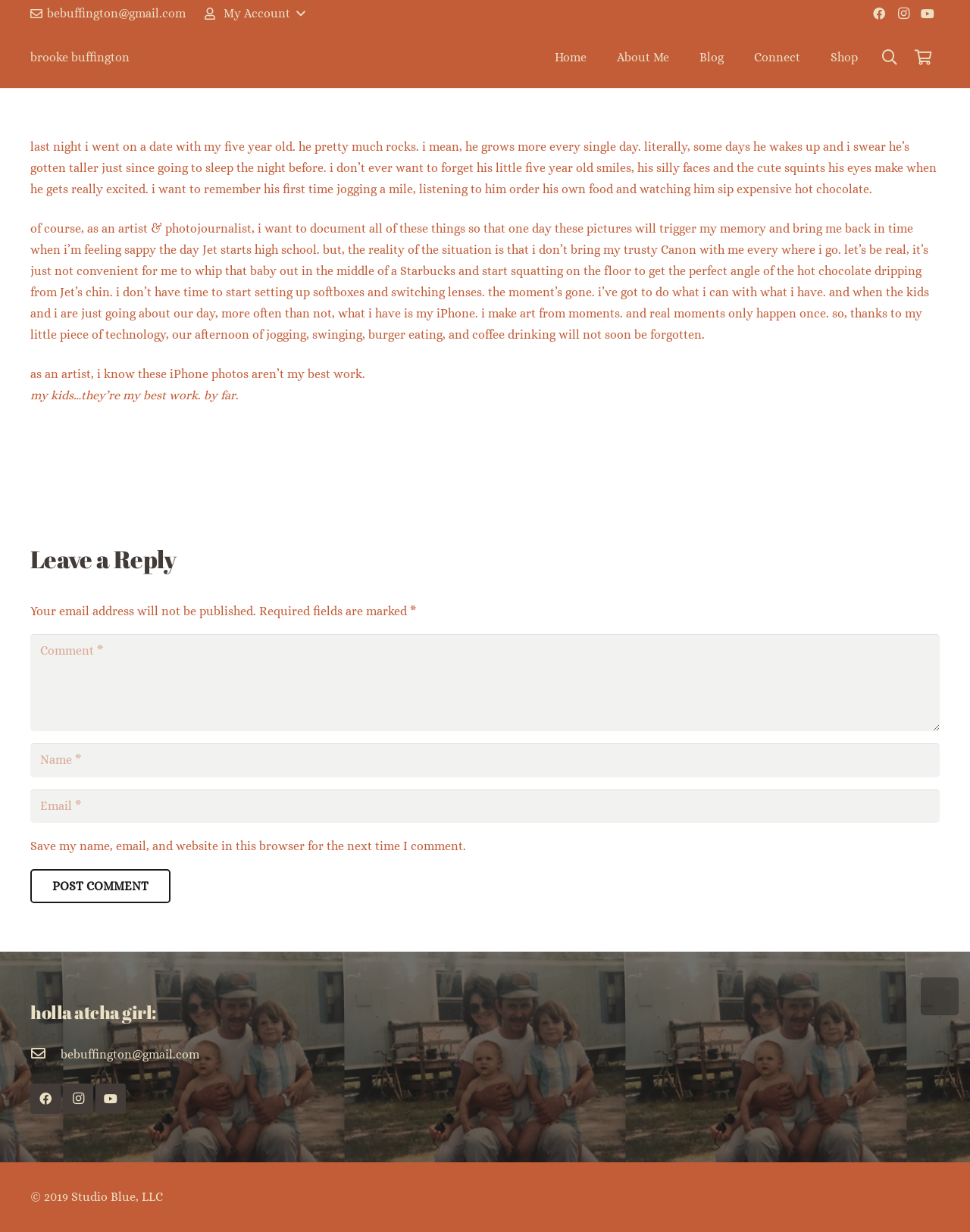What is the name of the author's child?
Using the image as a reference, deliver a detailed and thorough answer to the question.

The name of the author's child can be inferred from the text 'i don’t ever want to forget his little five year old smiles, his silly faces and the cute squints his eyes make when he gets really excited. i want to remember his first time jogging a mile, listening to him order his own food and watching him sip expensive hot chocolate.' which mentions the child's name as Jet.